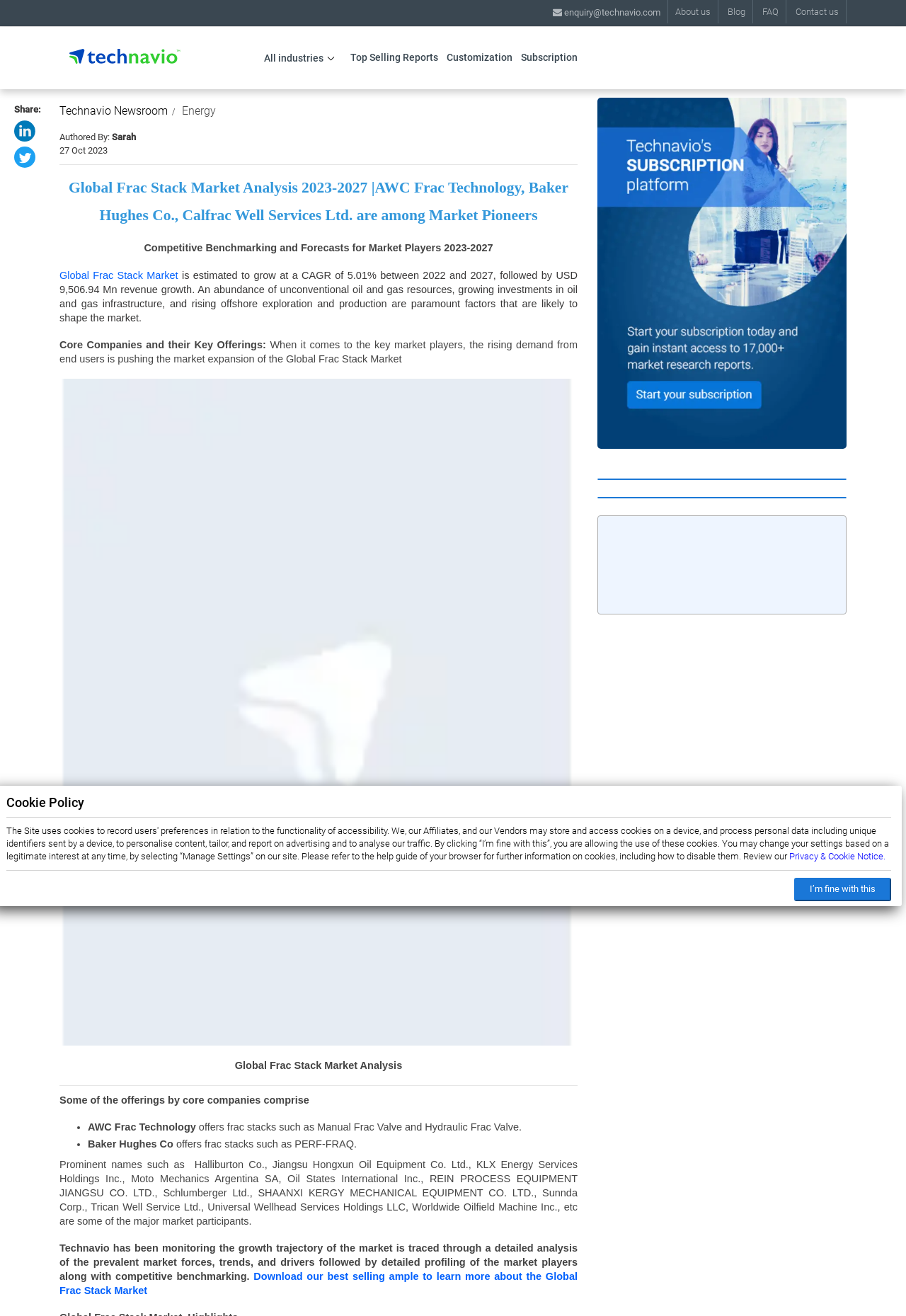What is the purpose of the separator line on the webpage?
Please interpret the details in the image and answer the question thoroughly.

I found this answer by analyzing the structure of the webpage and the purpose of the separator line. The separator line is used to separate different sections of the webpage, making it easier to read and understand.